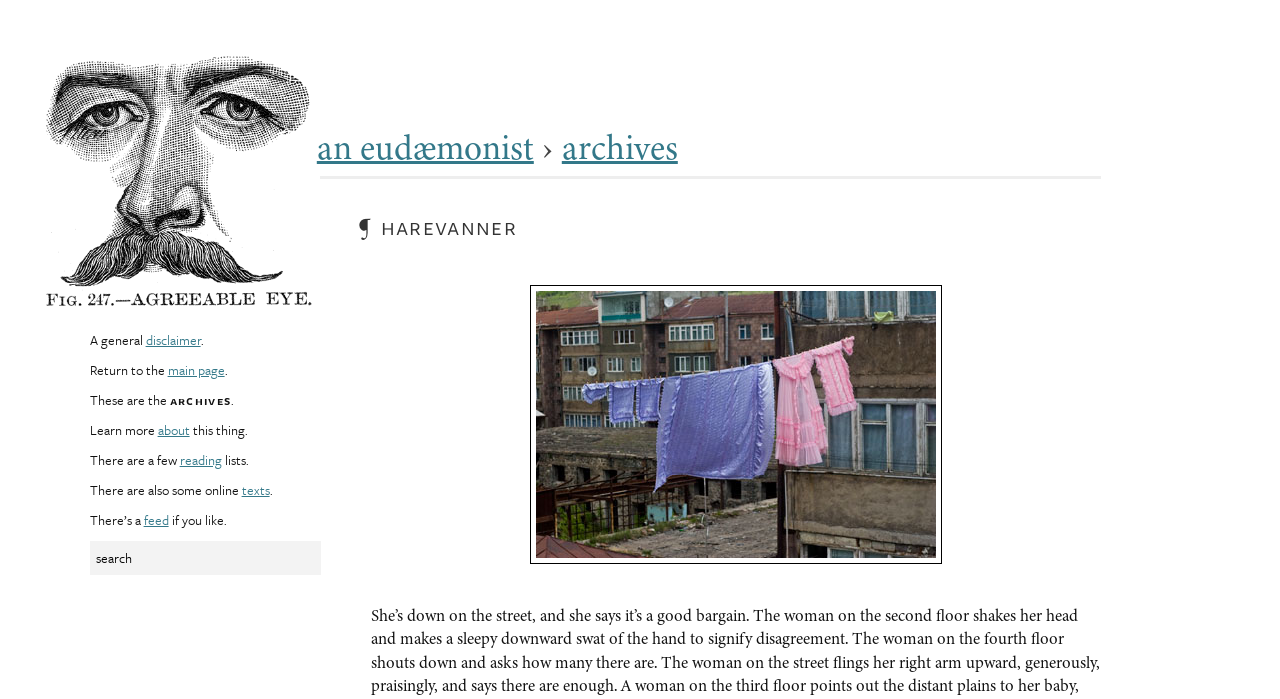Provide your answer to the question using just one word or phrase: What is the link below the 'These are the archives' text?

about